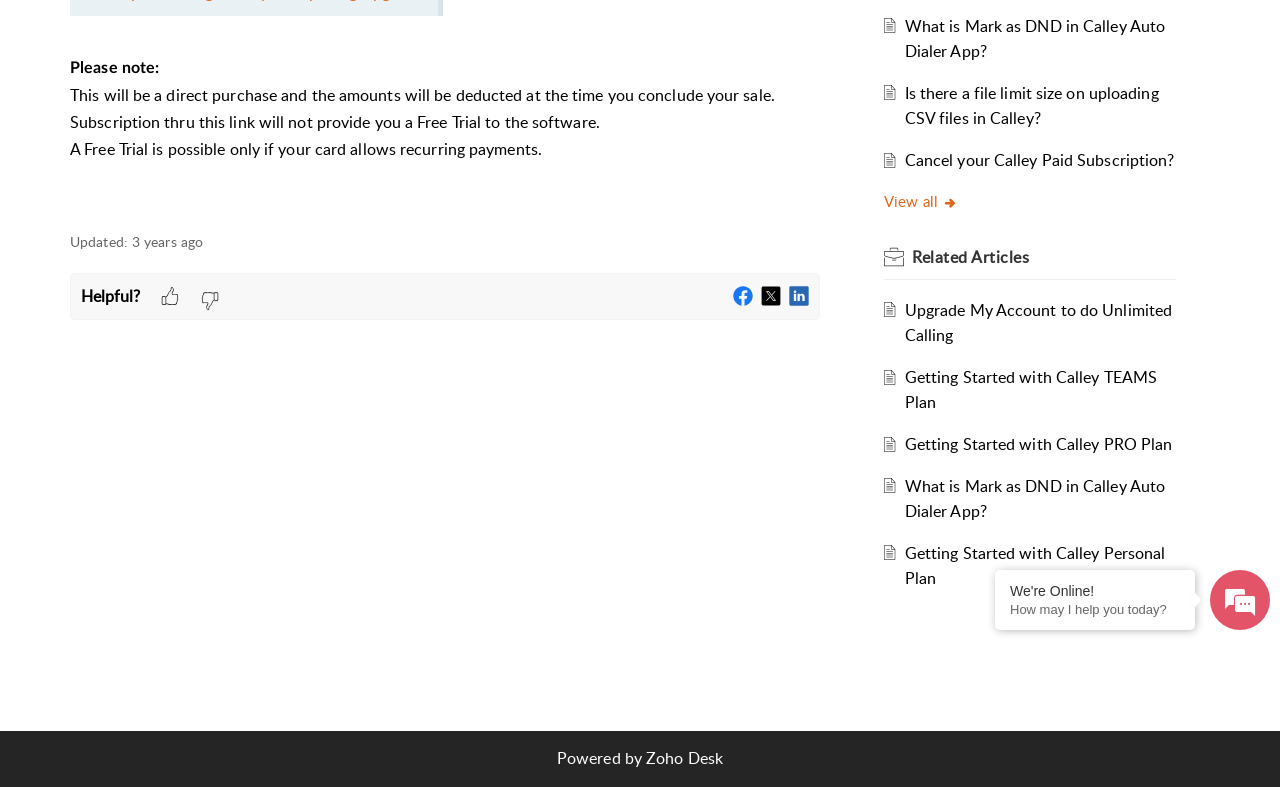Find the bounding box coordinates of the UI element according to this description: "Zoho Desk".

[0.505, 0.949, 0.565, 0.977]